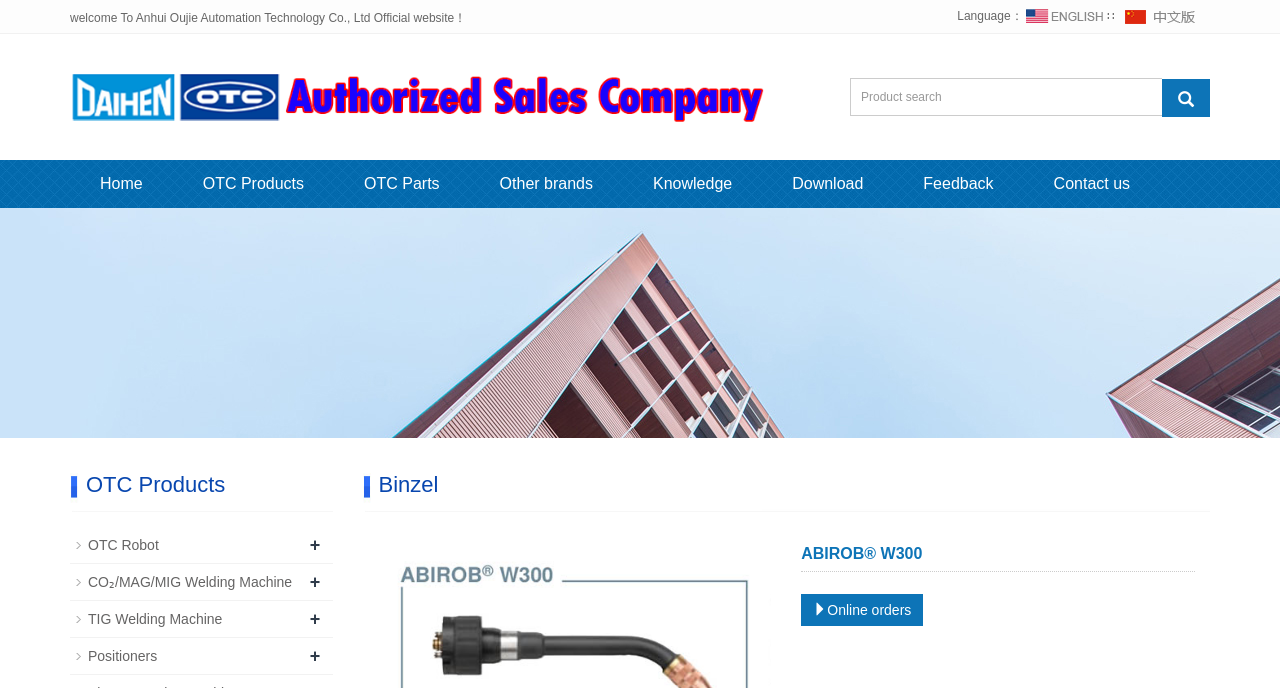Please determine the bounding box coordinates of the element to click on in order to accomplish the following task: "Make an online order". Ensure the coordinates are four float numbers ranging from 0 to 1, i.e., [left, top, right, bottom].

[0.626, 0.863, 0.721, 0.909]